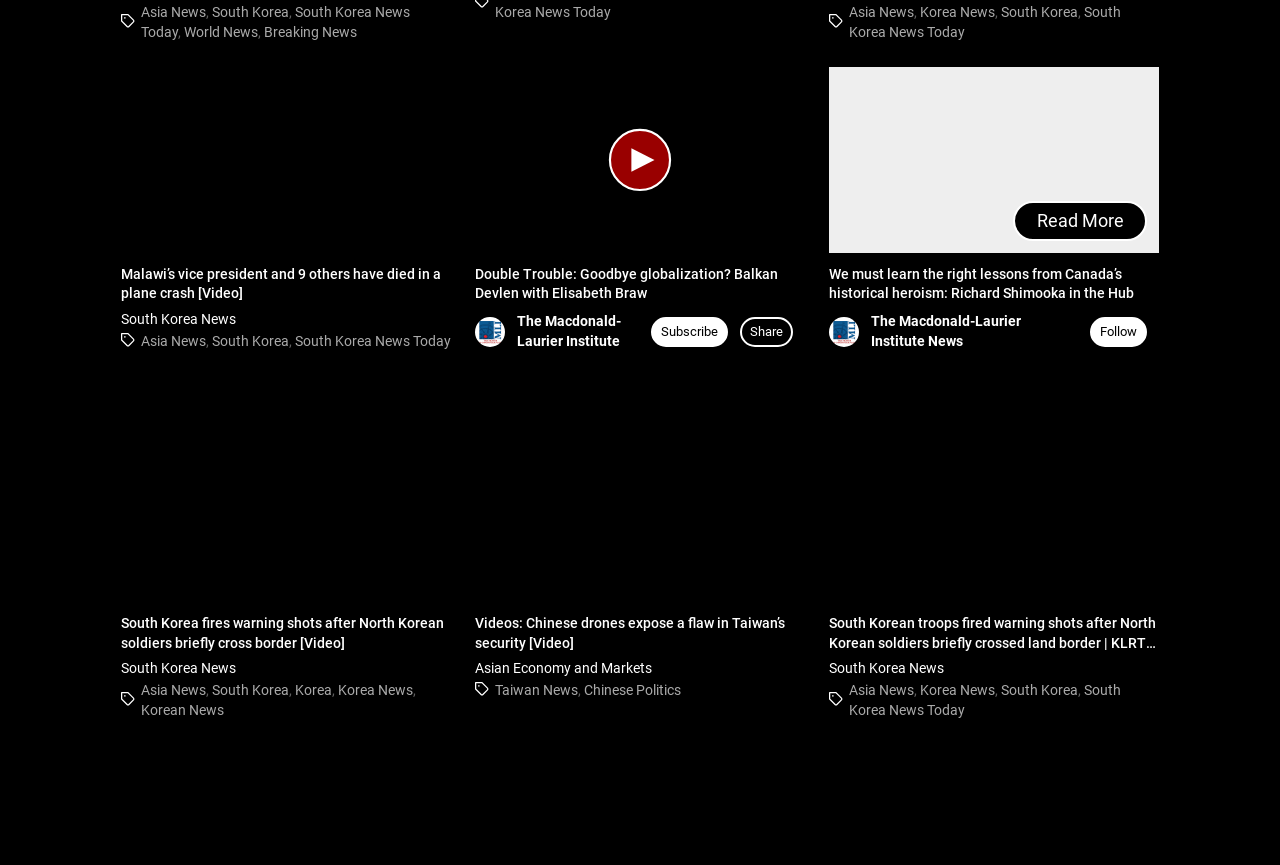What is the purpose of the 'Subscribe' button?
From the screenshot, provide a brief answer in one word or phrase.

To subscribe to news